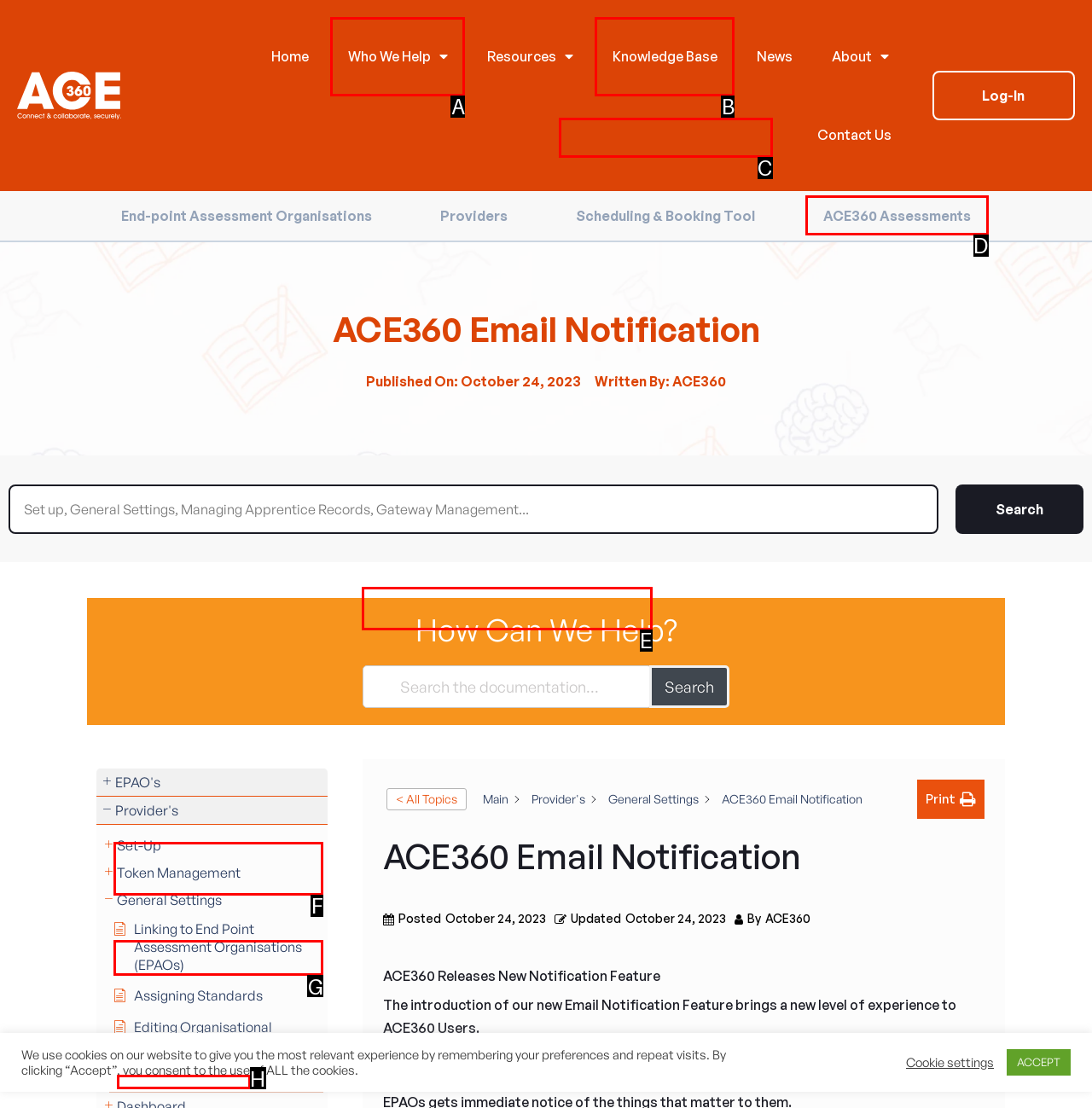Select the HTML element to finish the task: View ACE360 Assessments Reply with the letter of the correct option.

D